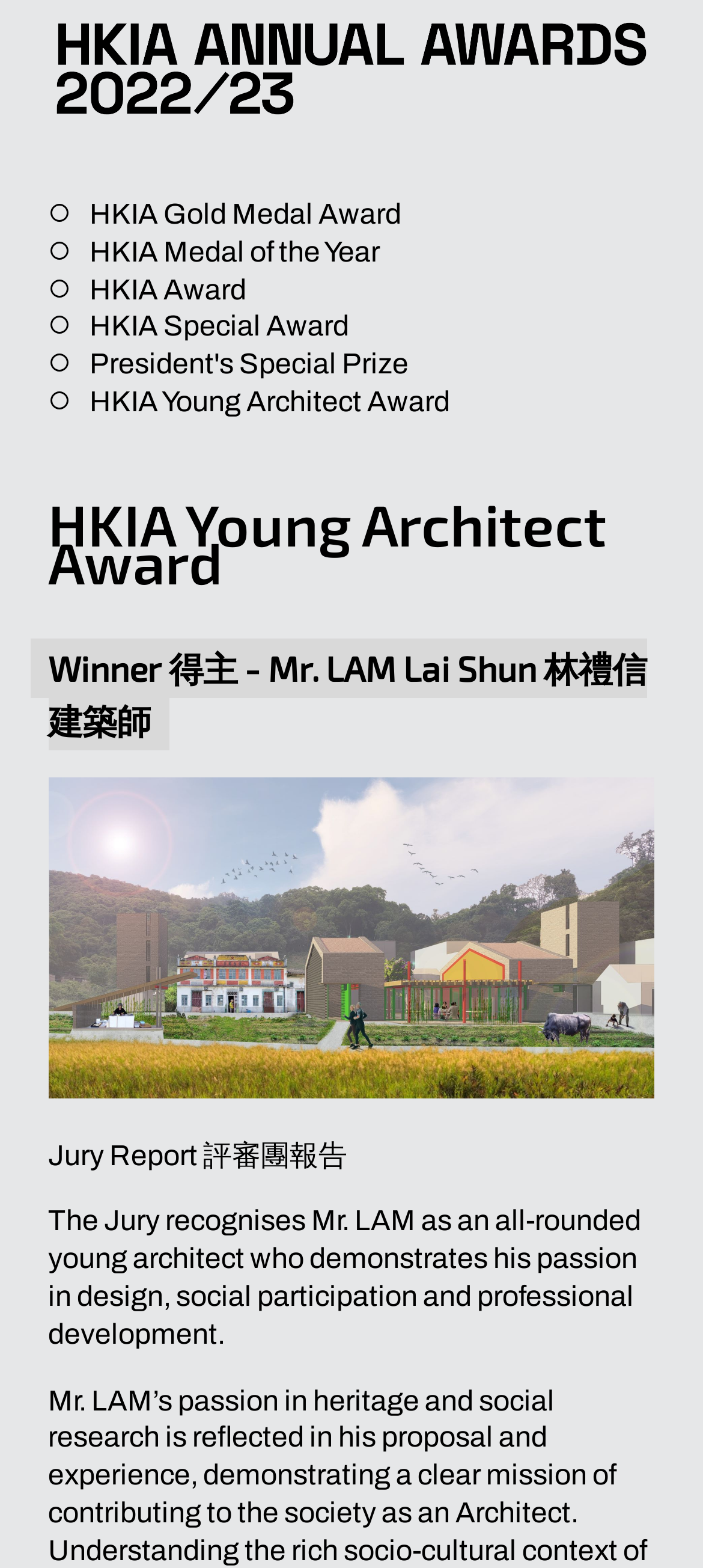What is the jury's comment about the winner?
Please provide a detailed and comprehensive answer to the question.

I found the StaticText element that says 'The Jury recognises Mr. LAM as an all-rounded young architect who demonstrates his passion in design, social participation and professional development.', which is the jury's comment about the winner.